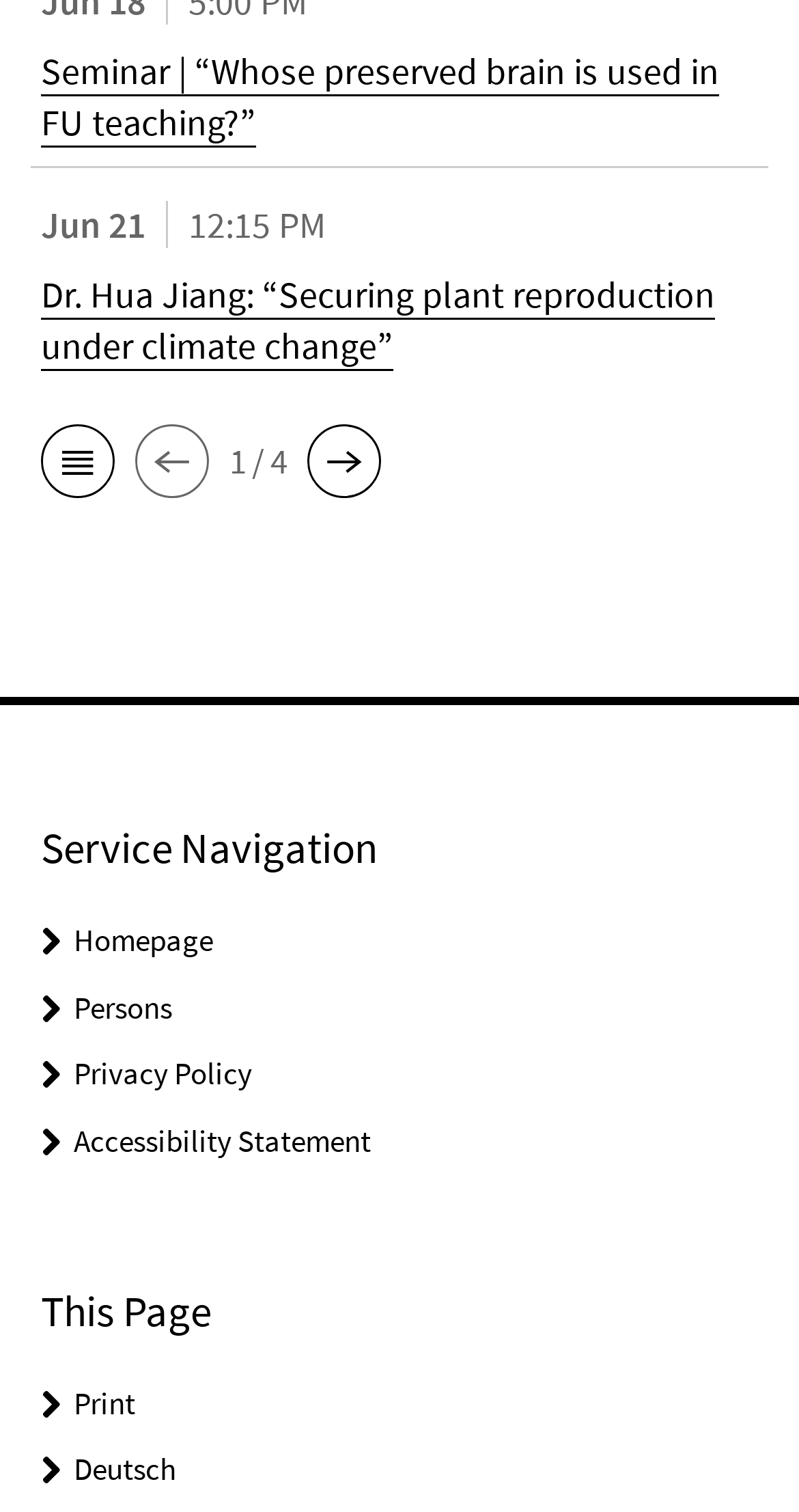Please give a one-word or short phrase response to the following question: 
What is the section title above the links to Homepage, Persons, and Privacy Policy?

Service Navigation